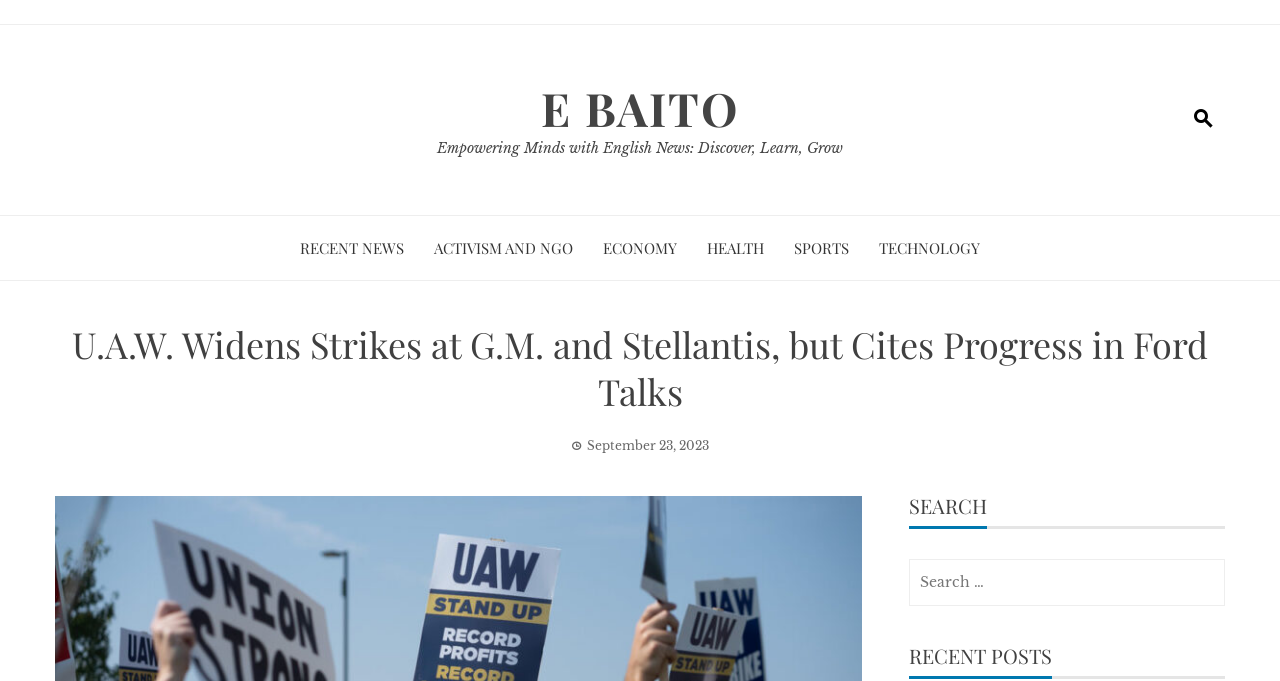Offer a meticulous caption that includes all visible features of the webpage.

The webpage appears to be a news article page, with a focus on a specific news story about the United Automobile Workers union. The title of the article, "U.A.W. Widens Strikes at G.M. and Stellantis, but Cites Progress in Ford Talks", is prominently displayed at the top of the page.

Below the title, there are several links to different categories, including "RECENT NEWS", "ACTIVISM AND NGO", "ECONOMY", "HEALTH", "SPORTS", and "TECHNOLOGY", which are arranged horizontally across the page.

To the right of the title, there is a time stamp indicating the date of the article, "September 23, 2023". 

In the bottom right corner of the page, there is a search function, which includes a heading "SEARCH" and a search box with a label "Search for:". 

Below the search function, there is a heading "RECENT POSTS", which suggests that the page may also display a list of recent news articles or posts.

There are also two links at the top of the page, "E BAITO" and "Empowering Minds with English News: Discover, Learn, Grow", which appear to be unrelated to the main news article.